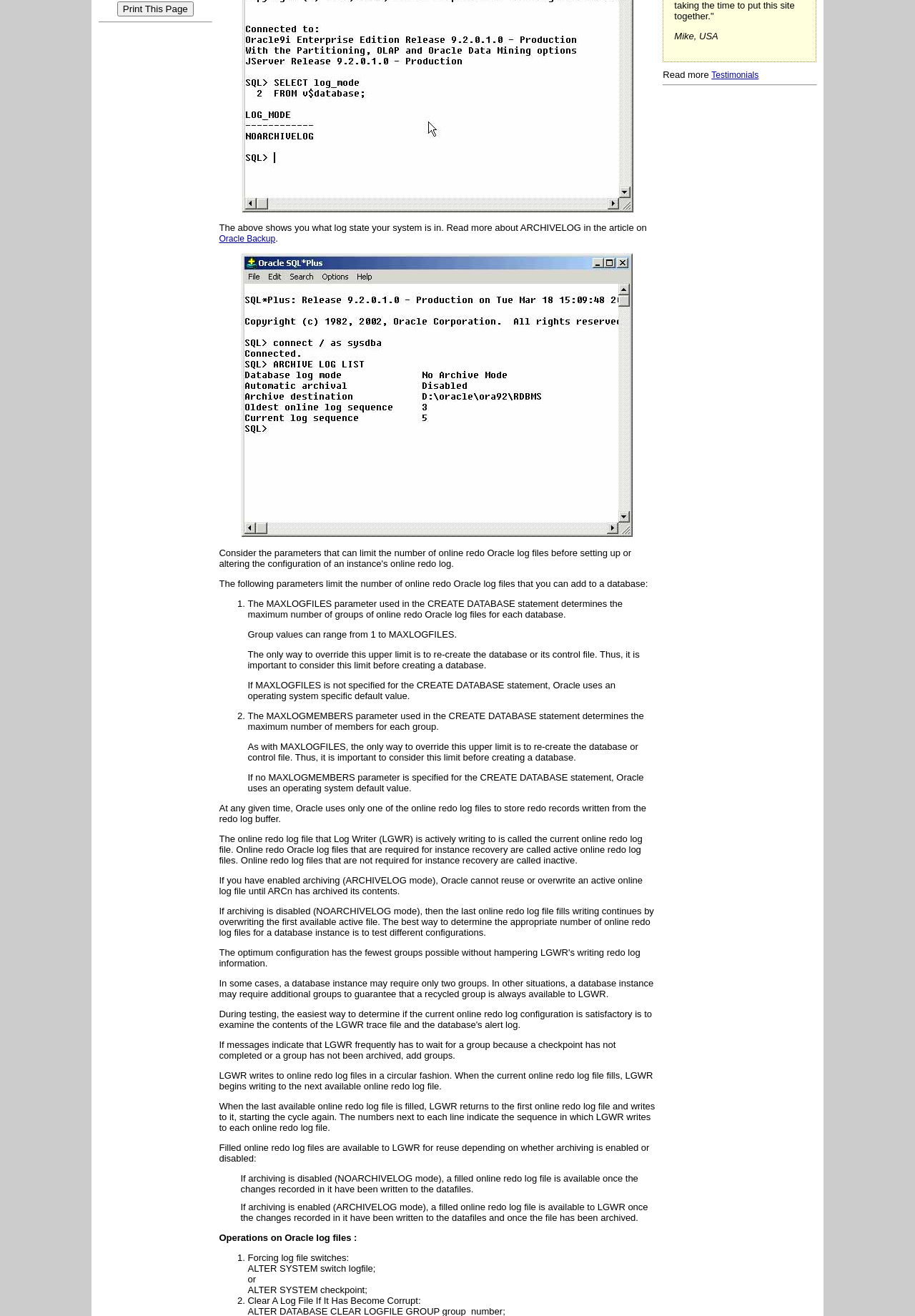Using the provided element description: "Testimonials", identify the bounding box coordinates. The coordinates should be four floats between 0 and 1 in the order [left, top, right, bottom].

[0.778, 0.053, 0.829, 0.061]